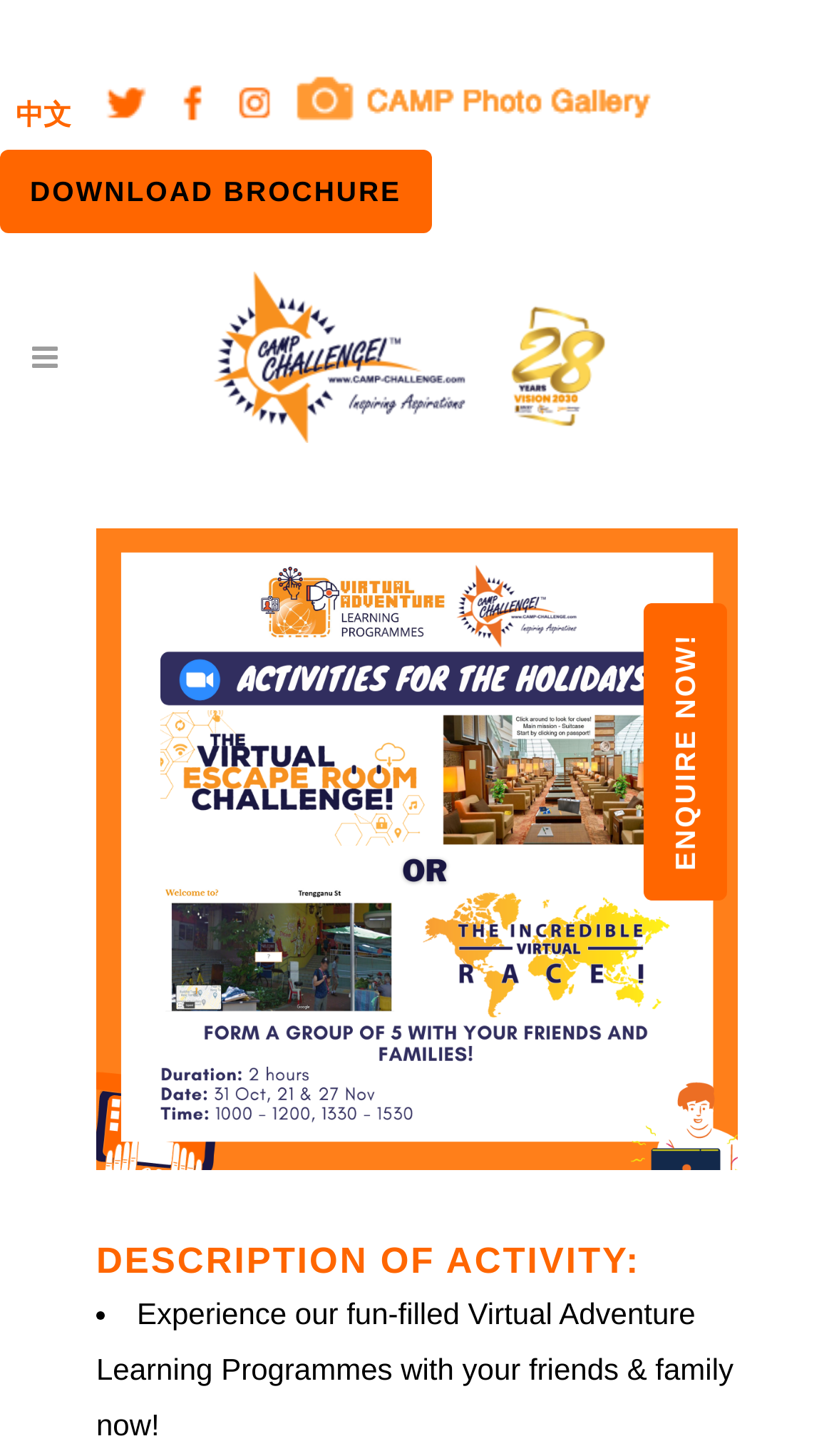Locate the bounding box coordinates of the area that needs to be clicked to fulfill the following instruction: "View logo". The coordinates should be in the format of four float numbers between 0 and 1, namely [left, top, right, bottom].

[0.236, 0.187, 0.764, 0.304]